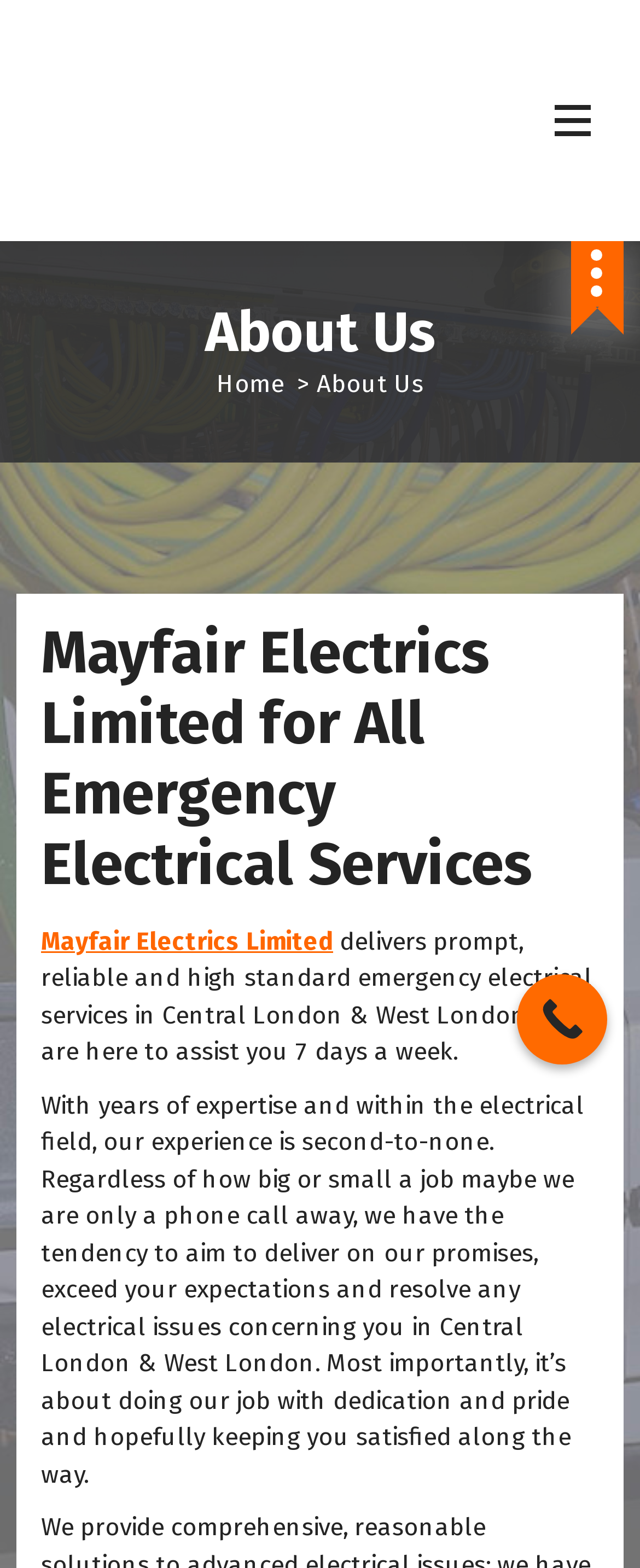Provide the bounding box coordinates of the HTML element described by the text: "Home".

[0.338, 0.236, 0.444, 0.255]